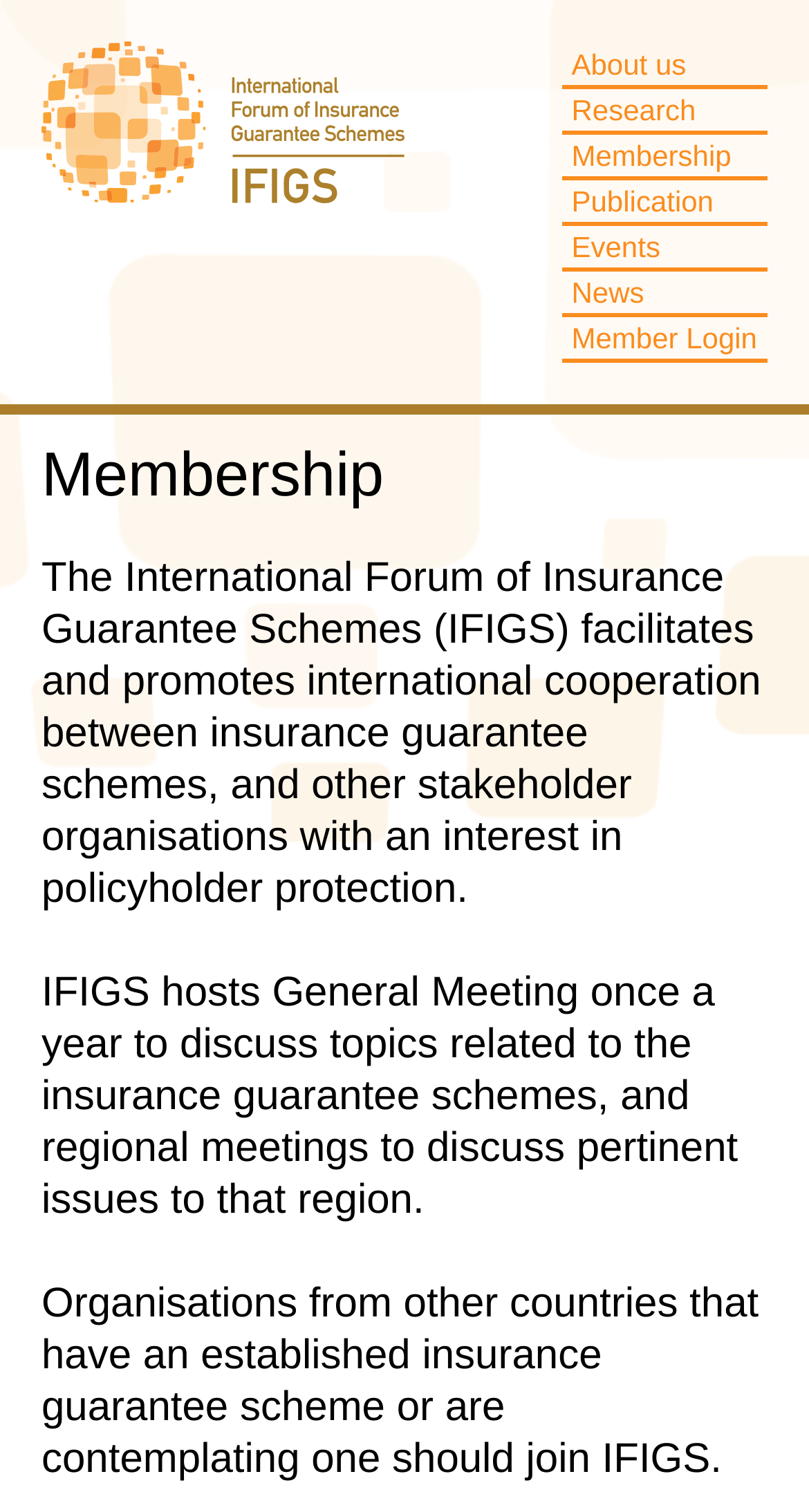Calculate the bounding box coordinates of the UI element given the description: "IFIGS".

[0.051, 0.027, 0.5, 0.162]